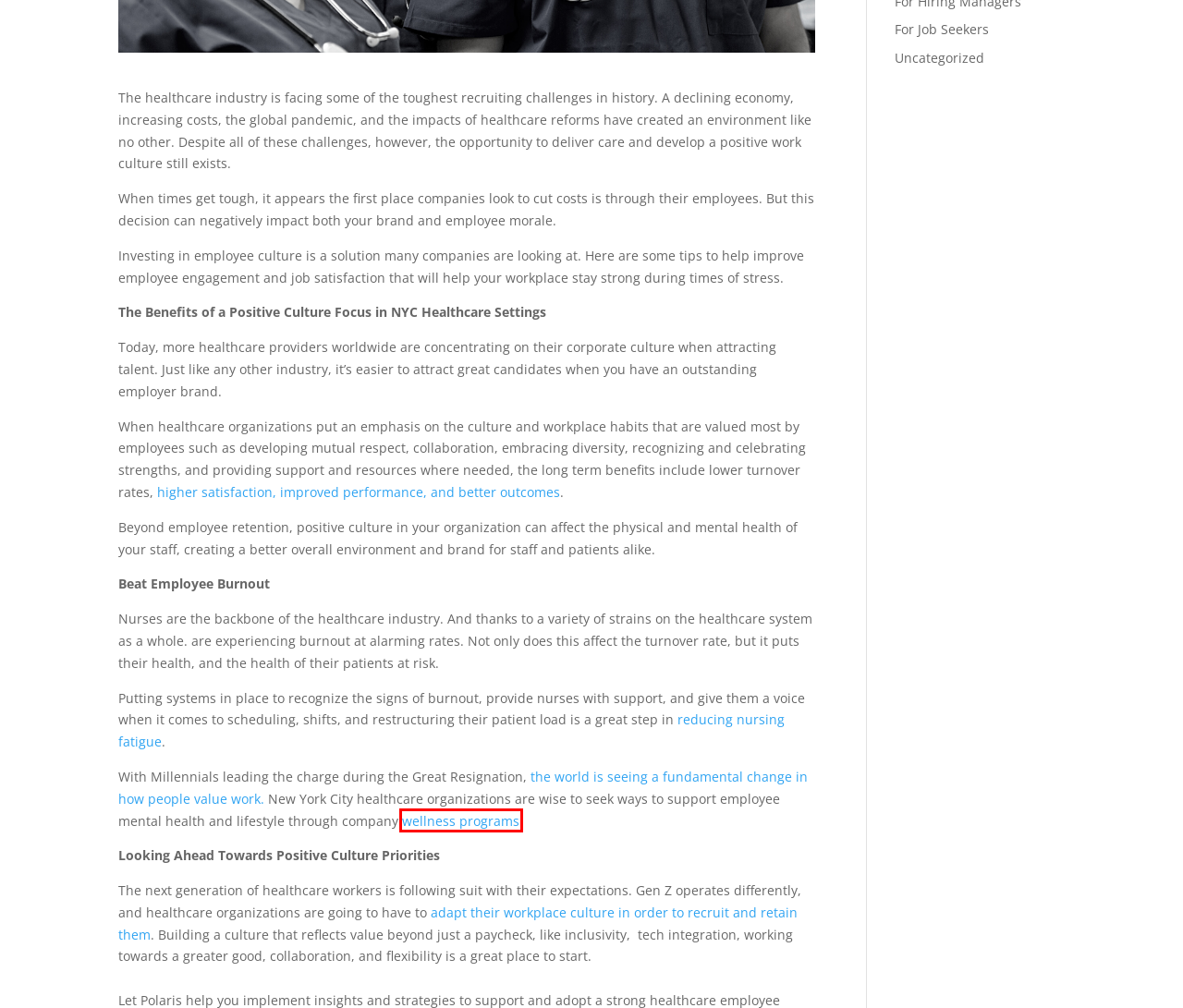You have been given a screenshot of a webpage with a red bounding box around a UI element. Select the most appropriate webpage description for the new webpage that appears after clicking the element within the red bounding box. The choices are:
A. 5 Ways to Recruit and Retain Generation Z Job Seekers
B. Uncategorized Archives - Polaris Placement
C. For Job Seekers Archives - Polaris Placement
D. 3 Key Strategies for Reducing Nursing Fatigue
E. Healthcare Careers - Find your Next Career Today
F. Healthcare Recruitment - Physician, Nurse and Executive Recruiters NYC
G. How Corporate Wellness Programs Support Employee Mental Health
H. Polaris Placement, Author at Polaris Placement

G